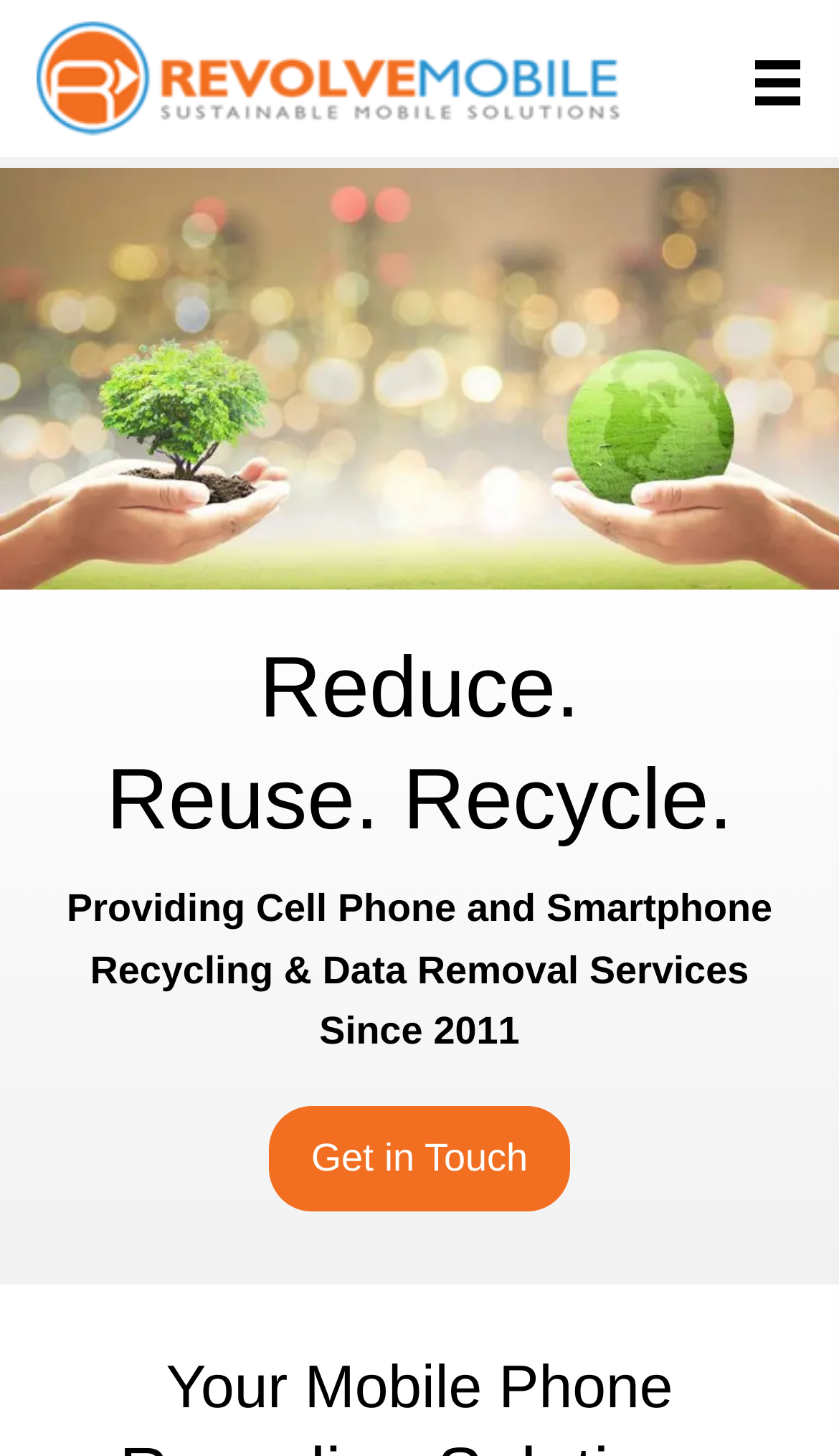Respond with a single word or phrase:
How many lines of text are there in the main section?

3